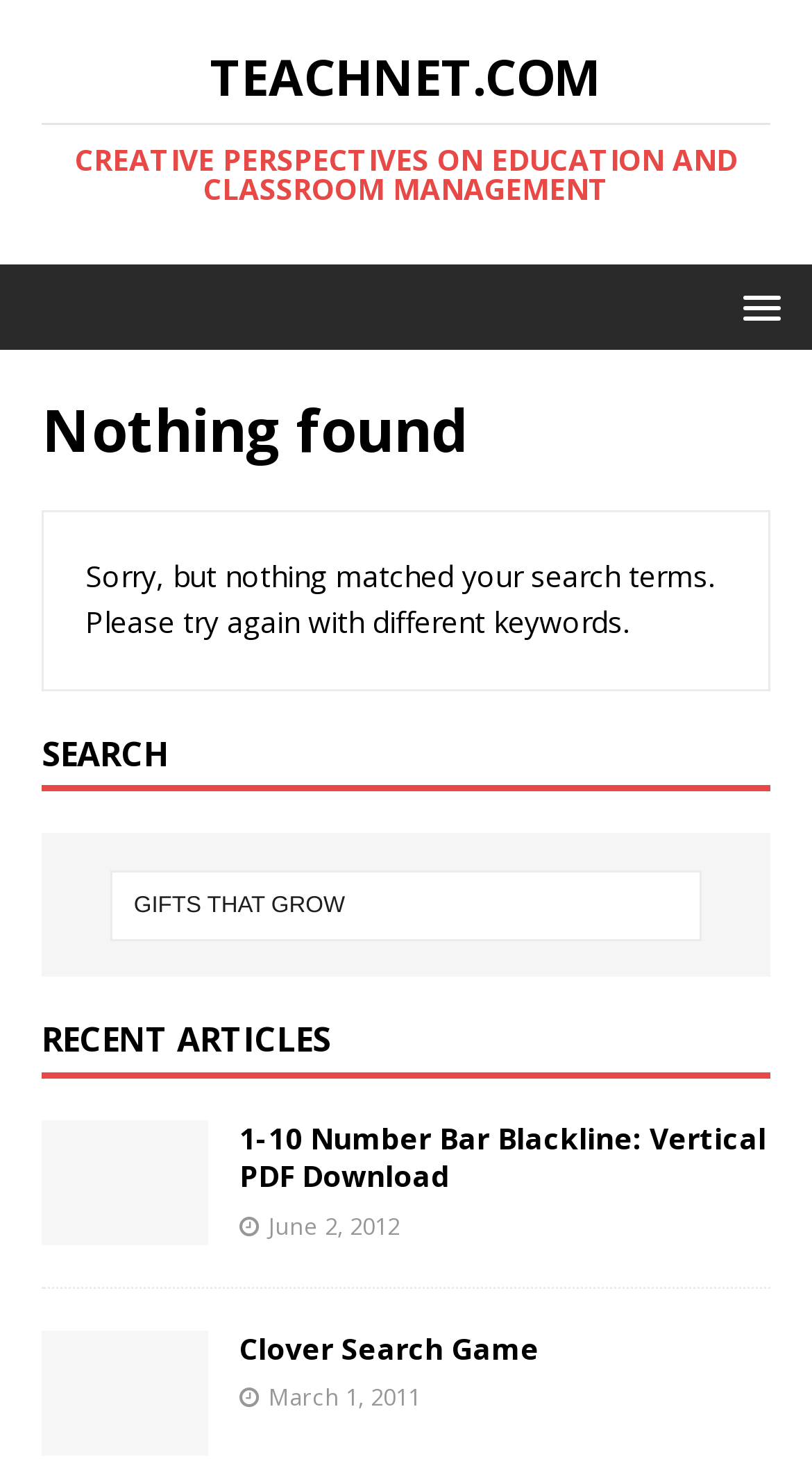Give a detailed account of the webpage's layout and content.

The webpage is a search results page from Teachnet.com, with a focus on the search query "Gifts That GROW". At the top, there is a link to the website's homepage, "TEACHNET.COM CREATIVE PERSPECTIVES ON EDUCATION AND CLASSROOM MANAGEMENT", which spans almost the entire width of the page. 

Below the top link, there is a header section with a heading "Nothing found" indicating that the search query did not yield any results. A message "Sorry, but nothing matched your search terms. Please try again with different keywords." is displayed below the header.

To the right of the header section, there is a search bar with a search box labeled "Search for:" and the search query "GIFTS THAT GROW" already filled in. 

Below the search bar, there is a section labeled "RECENT ARTICLES". This section contains two article previews, each with a small image on the left and a link to the article on the right. The first article is titled "1-10 Number Bar Blackline: Vertical PDF Download" and has a publication date of "June 2, 2012". The second article is titled "Clover Search Game" and has a publication date of "March 1, 2011".